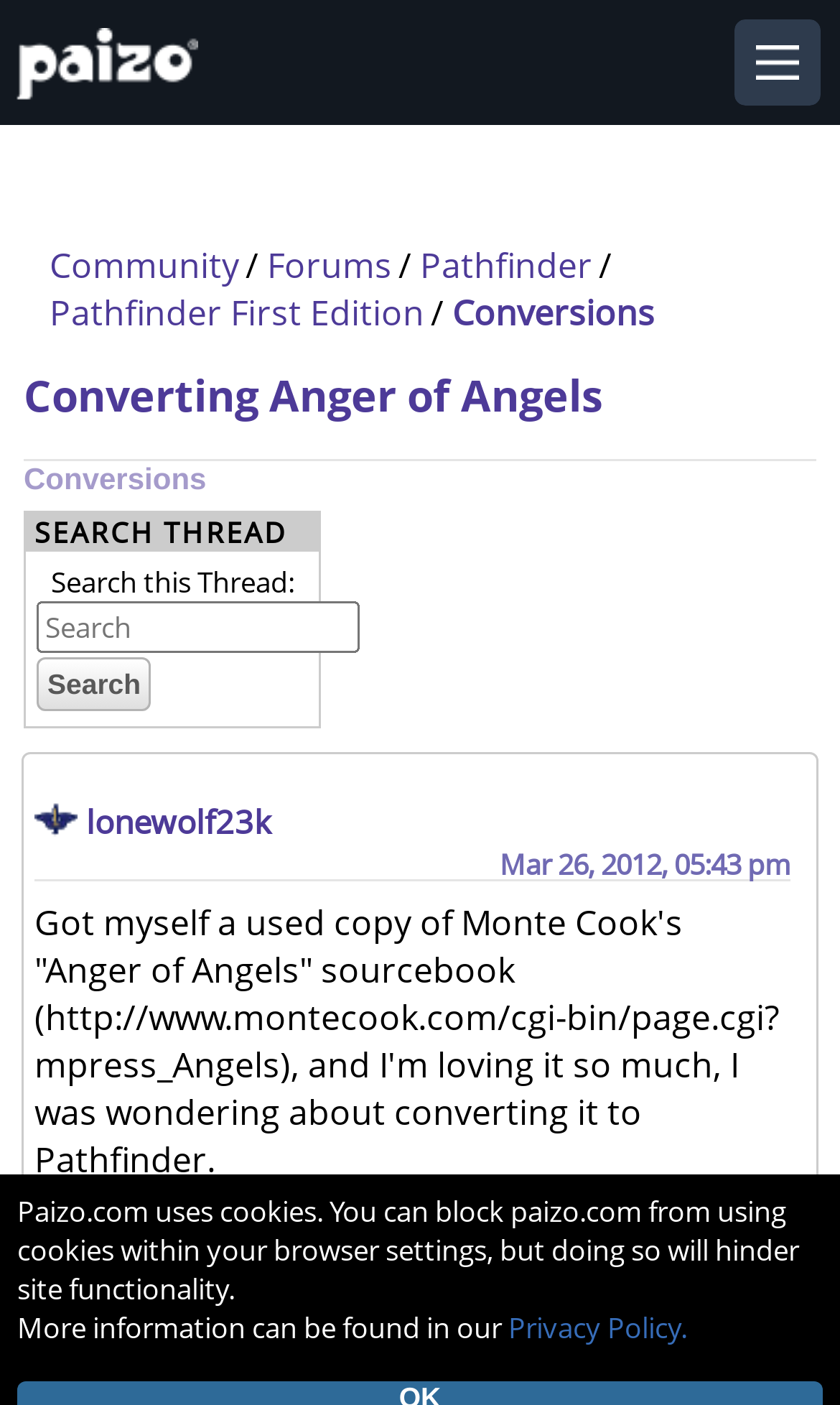Please determine the bounding box coordinates of the clickable area required to carry out the following instruction: "Click on the 'Privacy Policy' link". The coordinates must be four float numbers between 0 and 1, represented as [left, top, right, bottom].

[0.605, 0.931, 0.818, 0.959]